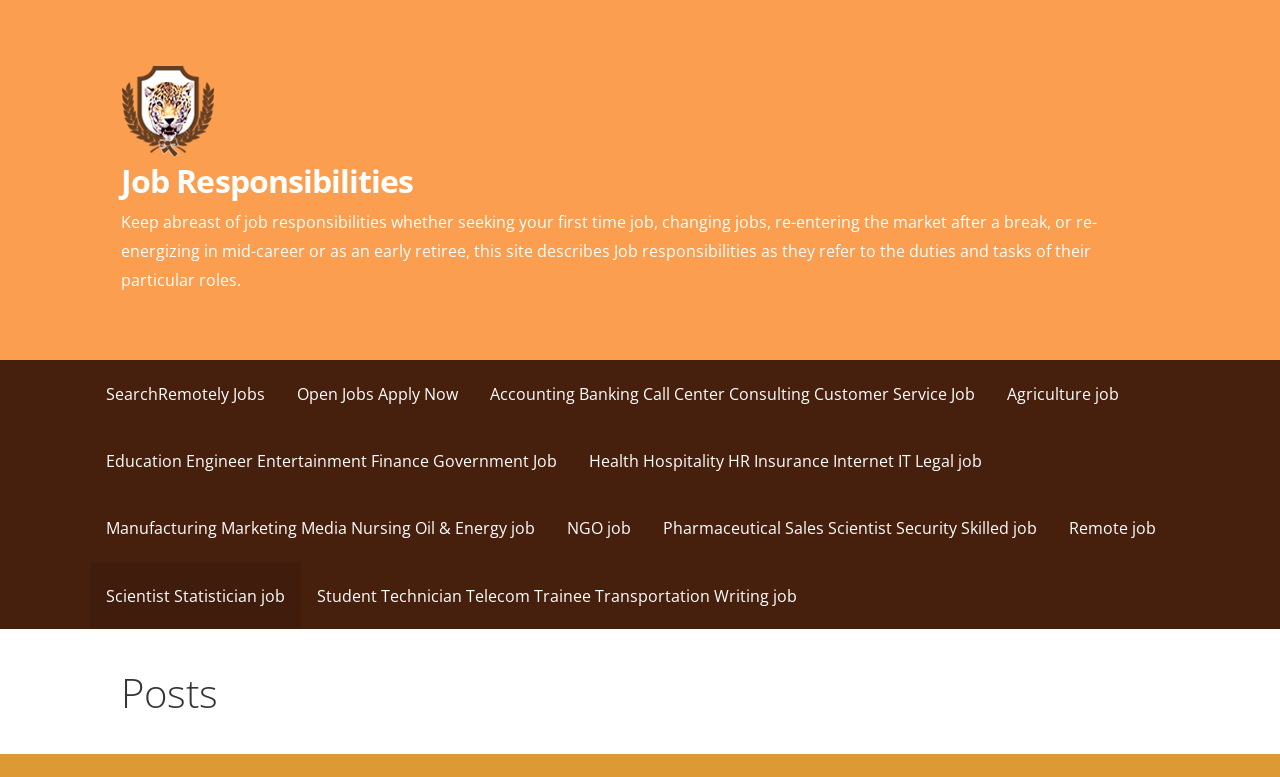Please determine the headline of the webpage and provide its content.

Statistician Job Responsibilities